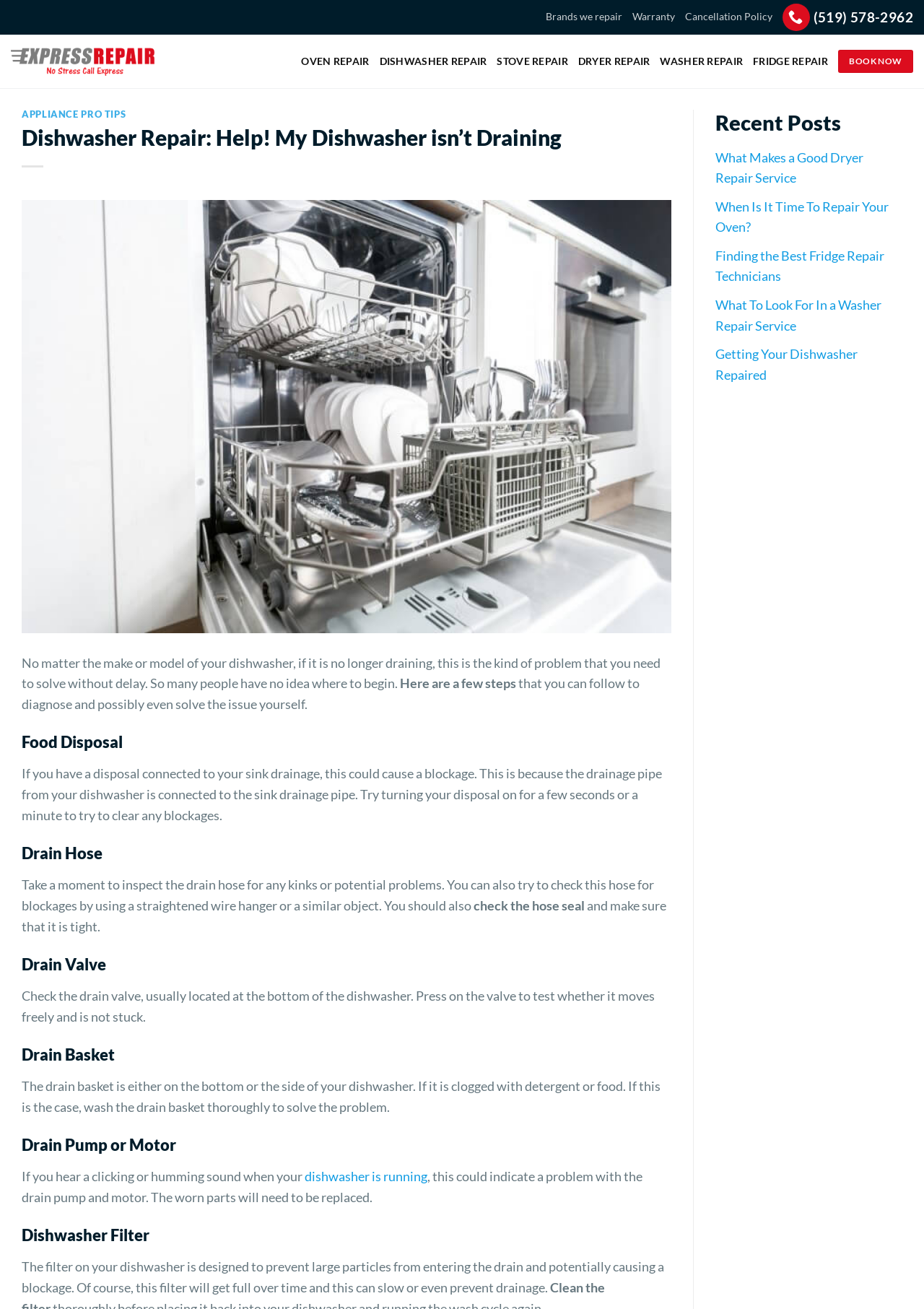What are the steps to diagnose a dishwasher drainage issue?
Look at the screenshot and give a one-word or phrase answer.

Check food disposal, drain hose, drain valve, drain basket, drain pump or motor, and dishwasher filter